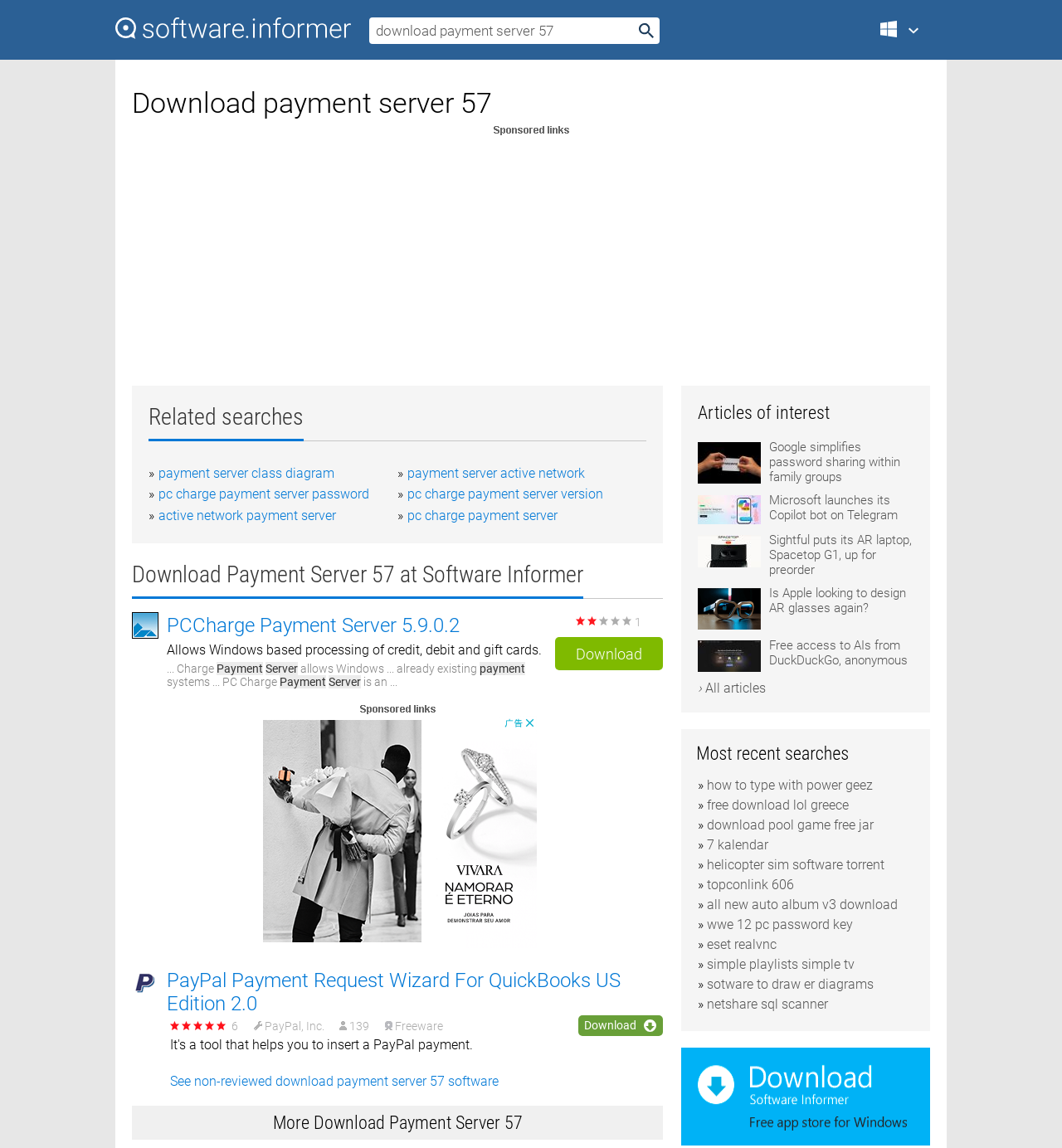Extract the primary header of the webpage and generate its text.

Download payment server 57